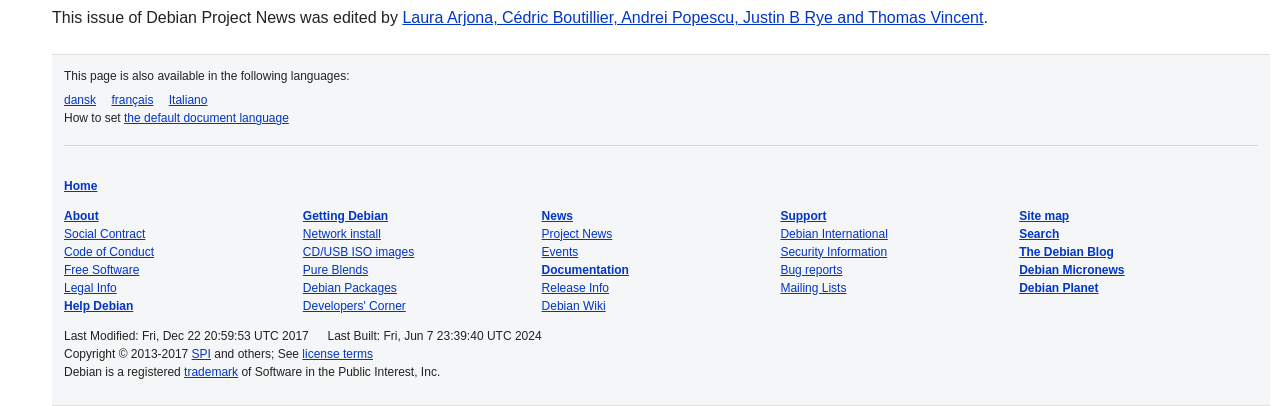Kindly determine the bounding box coordinates for the area that needs to be clicked to execute this instruction: "Search the website".

[0.796, 0.558, 0.828, 0.593]